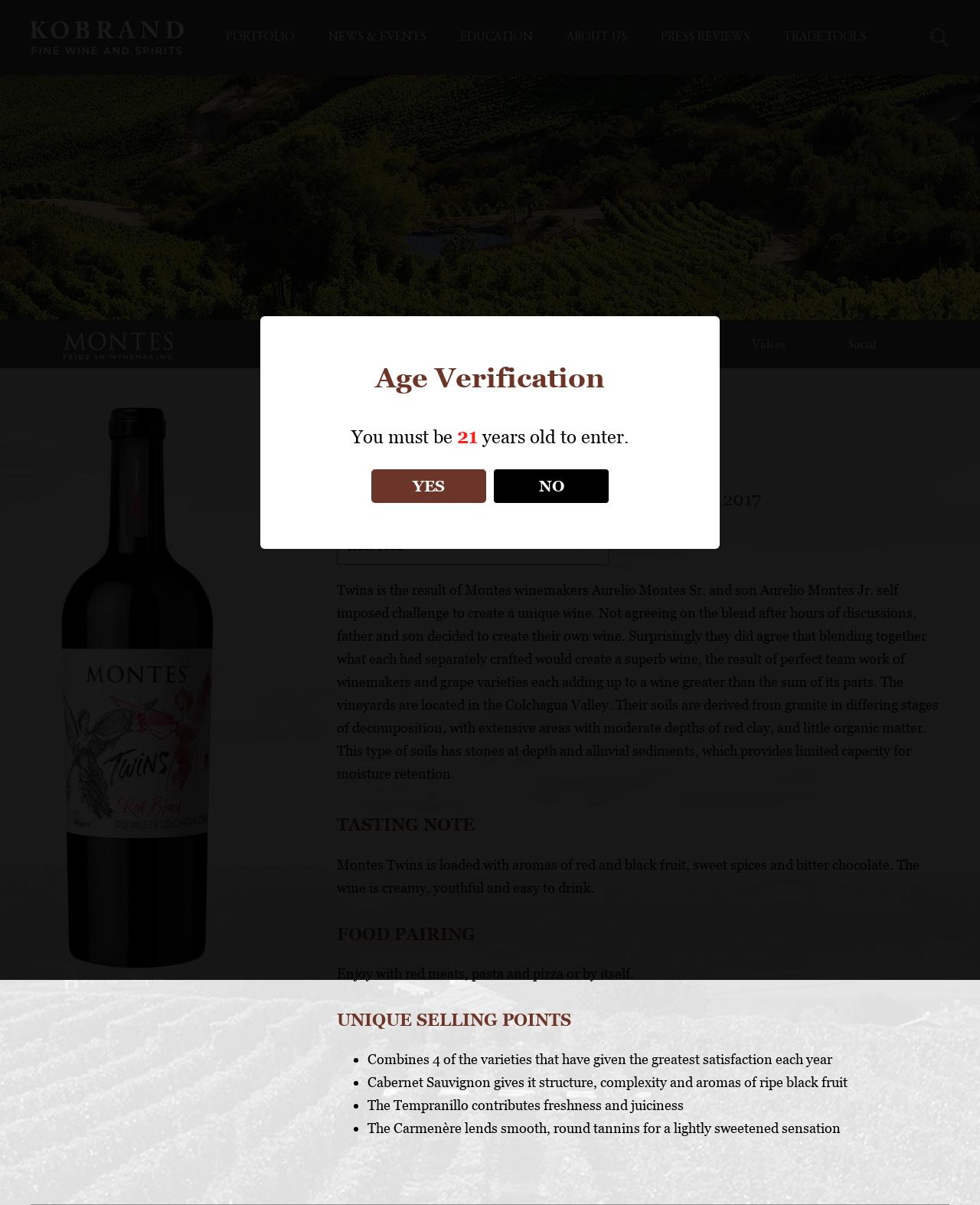What is the contribution of Cabernet Sauvignon to the wine?
Based on the screenshot, give a detailed explanation to answer the question.

The webpage states that Cabernet Sauvignon gives the wine structure, complexity and aromas of ripe black fruit, as mentioned in the 'UNIQUE SELLING POINTS' section.